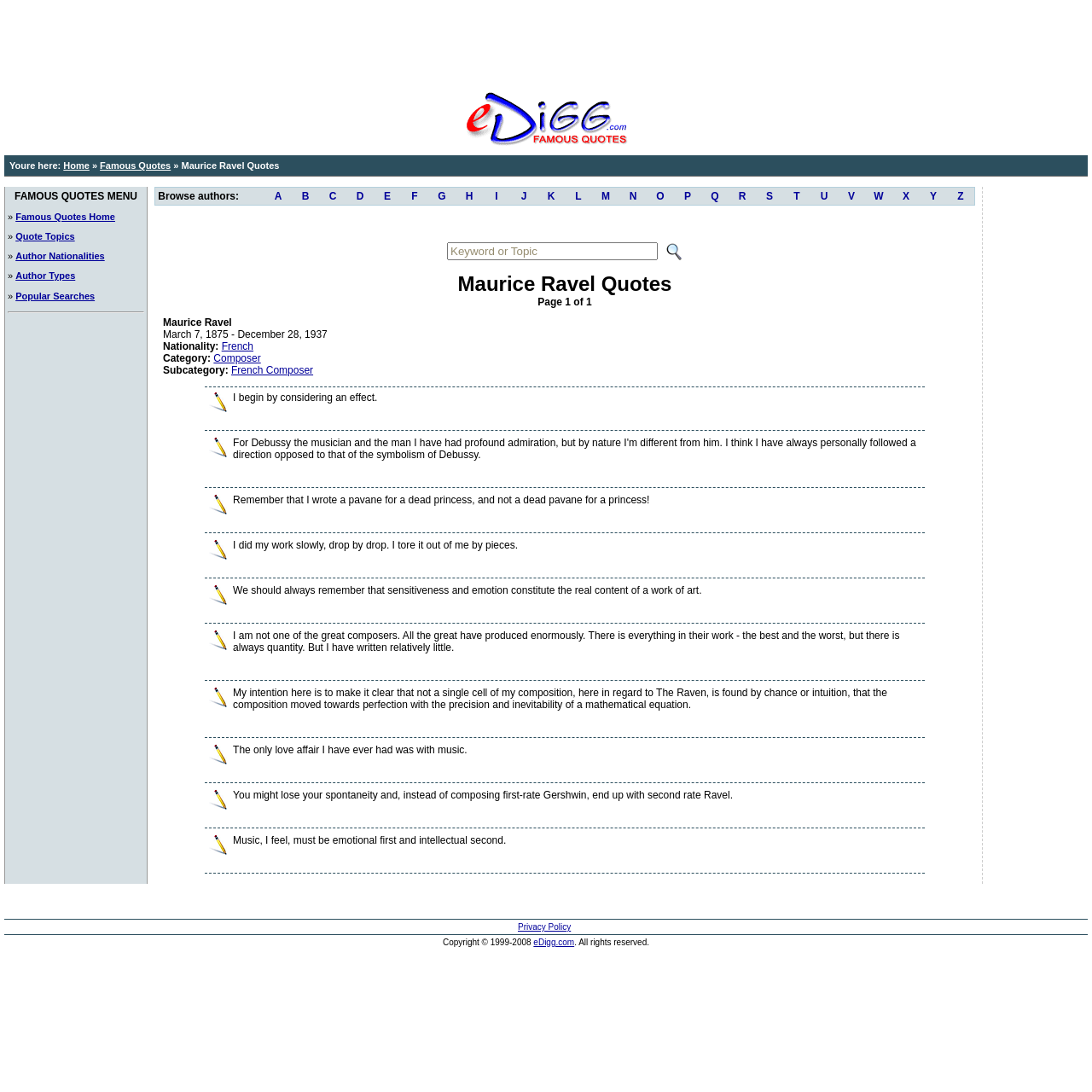Extract the main title from the webpage.

Maurice Ravel Quotes